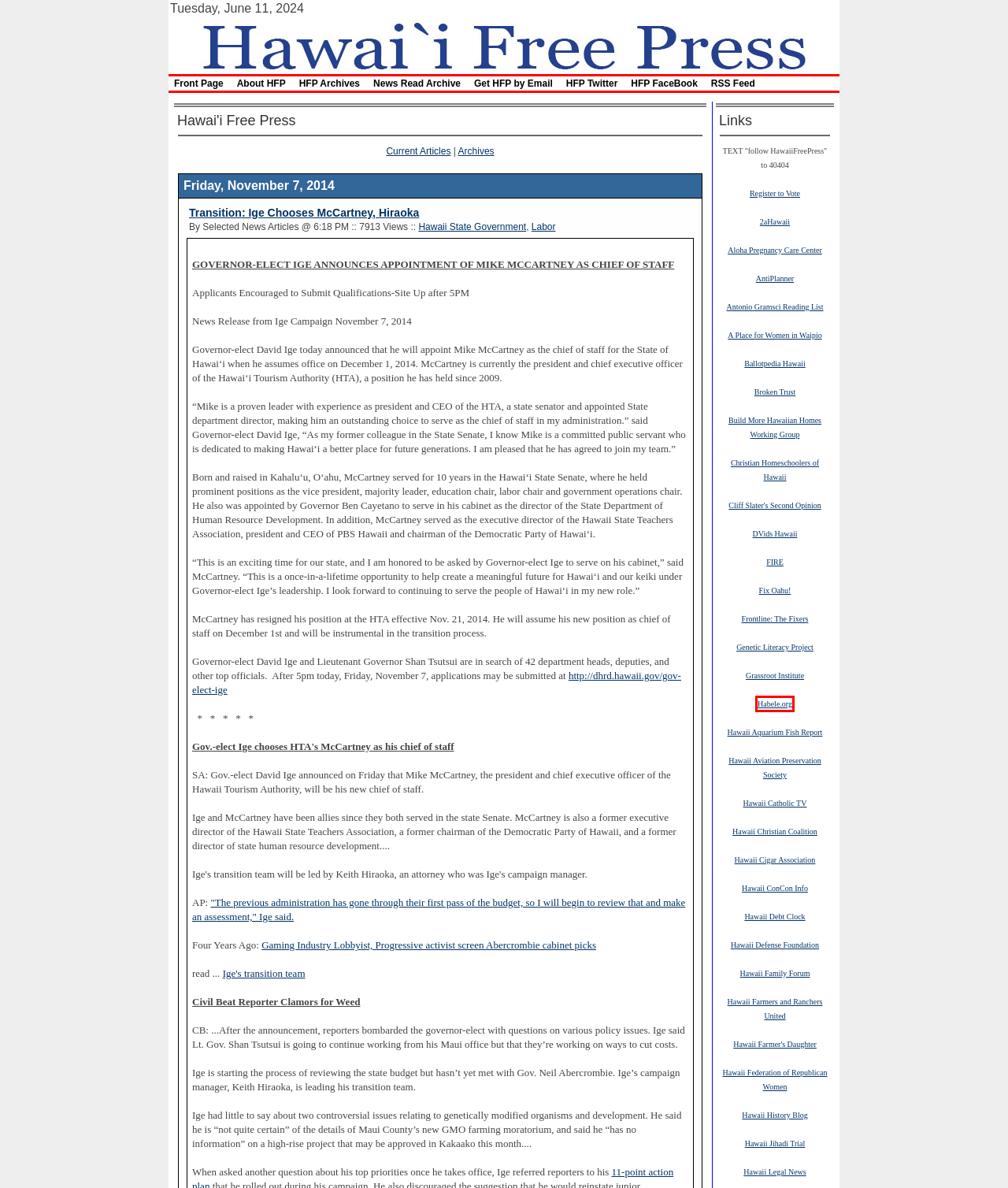Review the screenshot of a webpage containing a red bounding box around an element. Select the description that best matches the new webpage after clicking the highlighted element. The options are:
A. Archives | Articles Main
B. Pregnancy Counseling | Aloha Pregnancy | Oahu
C. Articles Main
D. State of Hawaii : Office of Elections Online Voter Registration
E. Habele Outer Islands Education Fund
F. Hawaii Cigar Association - Home
G. Home Page - The Hawaii State Constitutional Convention Clearinghouse
H. Hawaii Federation of Republican Women

E